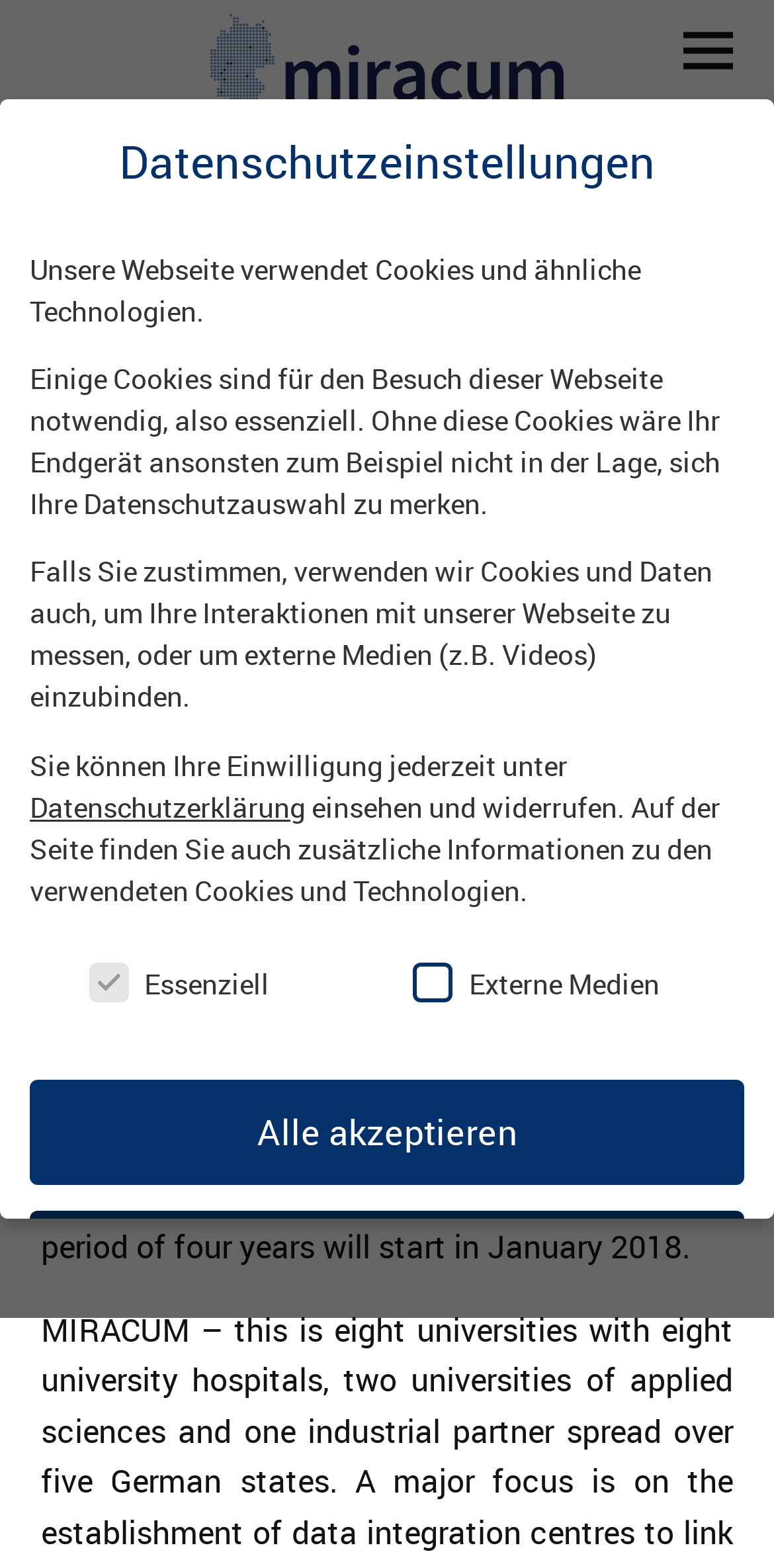Please answer the following question using a single word or phrase: 
How many consortia started the MI-I conceptual phase in 2016?

Seven